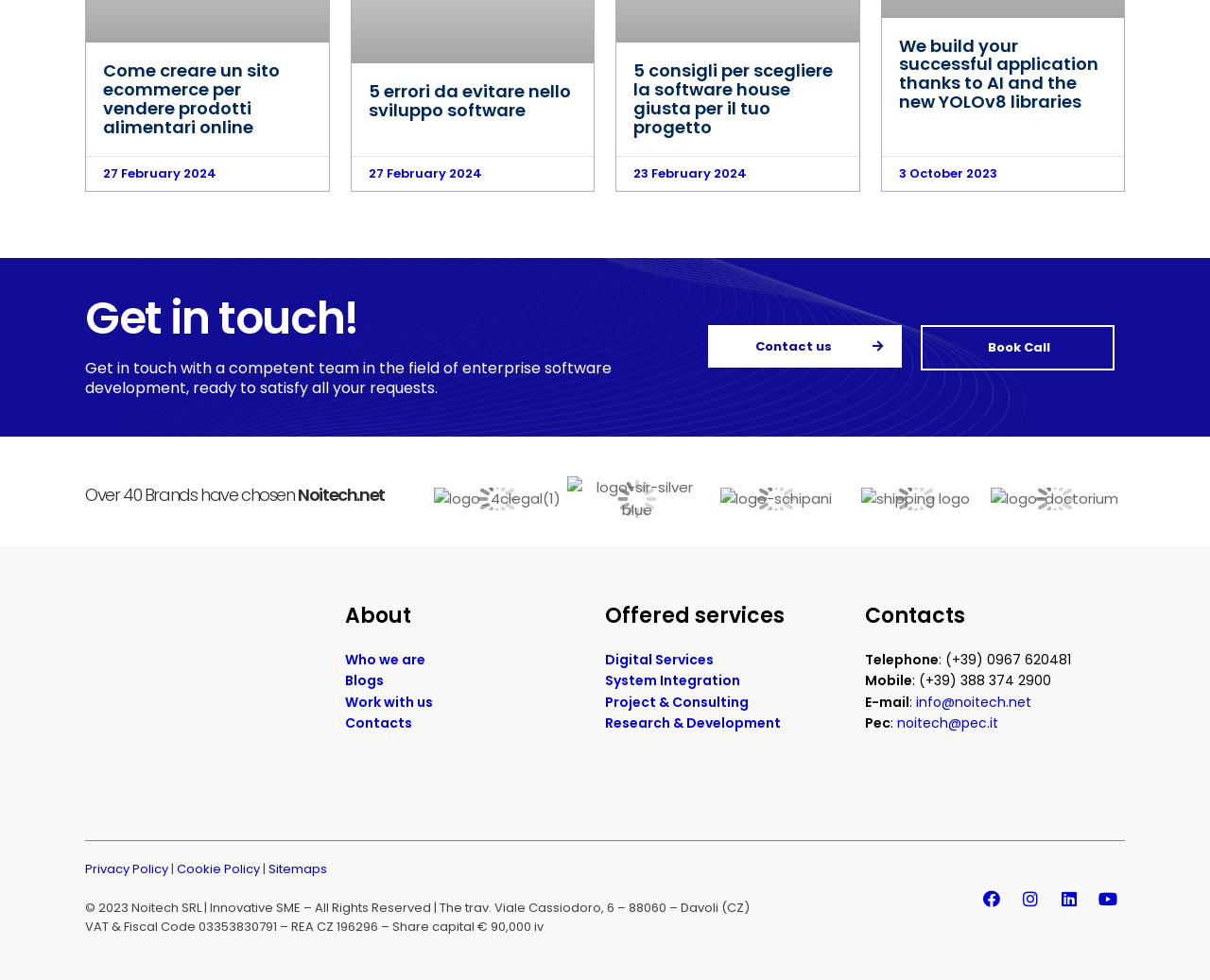Based on the image, give a detailed response to the question: What is the name of the technology mentioned in the fourth article?

The fourth article mentioned on the webpage is titled 'We build your successful application thanks to AI and the new YOLOv8 libraries', indicating that the technology mentioned is YOLOv8, which is a type of artificial intelligence library.